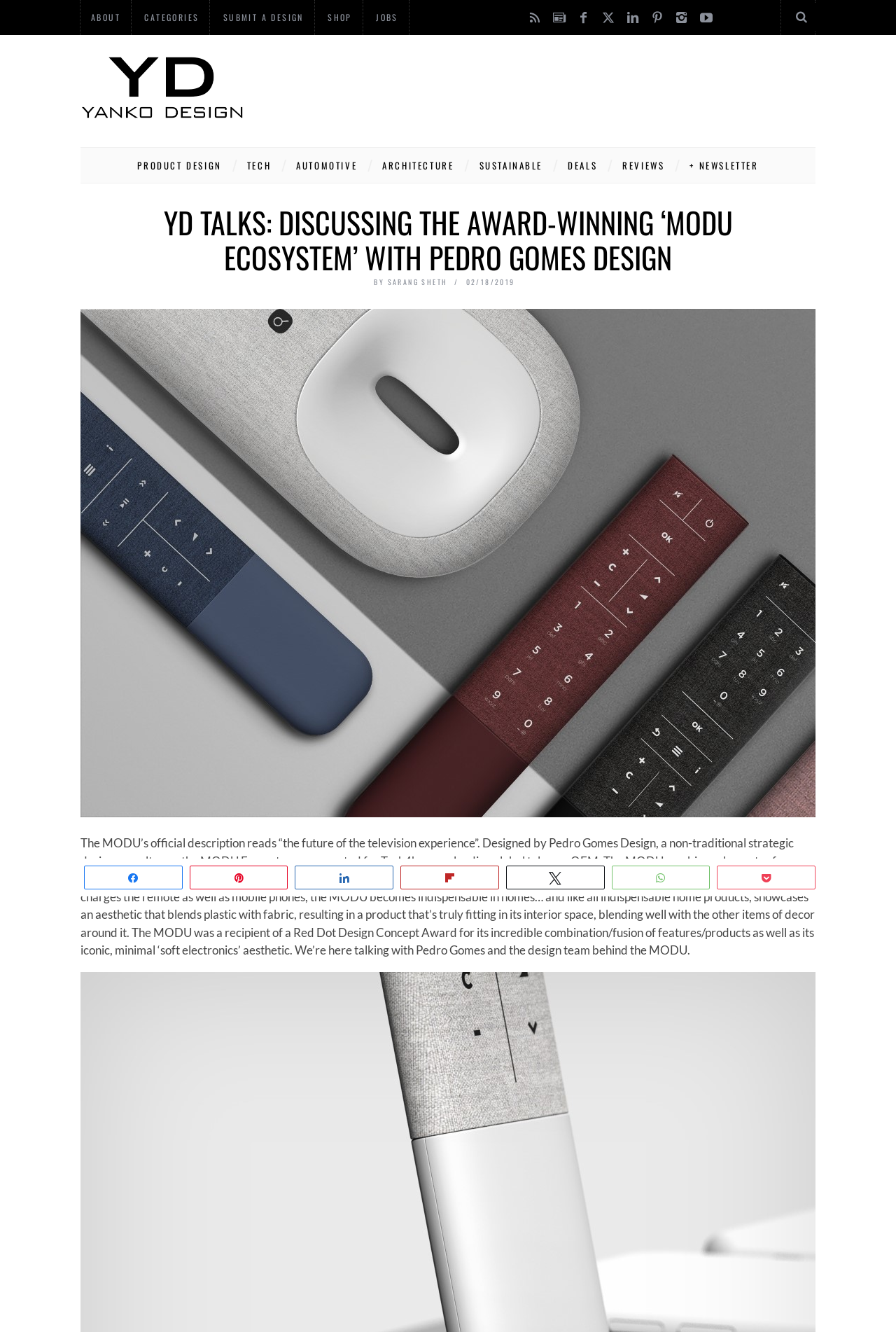Identify the bounding box coordinates of the region I need to click to complete this instruction: "Read the article about MODU Ecosystem".

[0.105, 0.154, 0.895, 0.207]